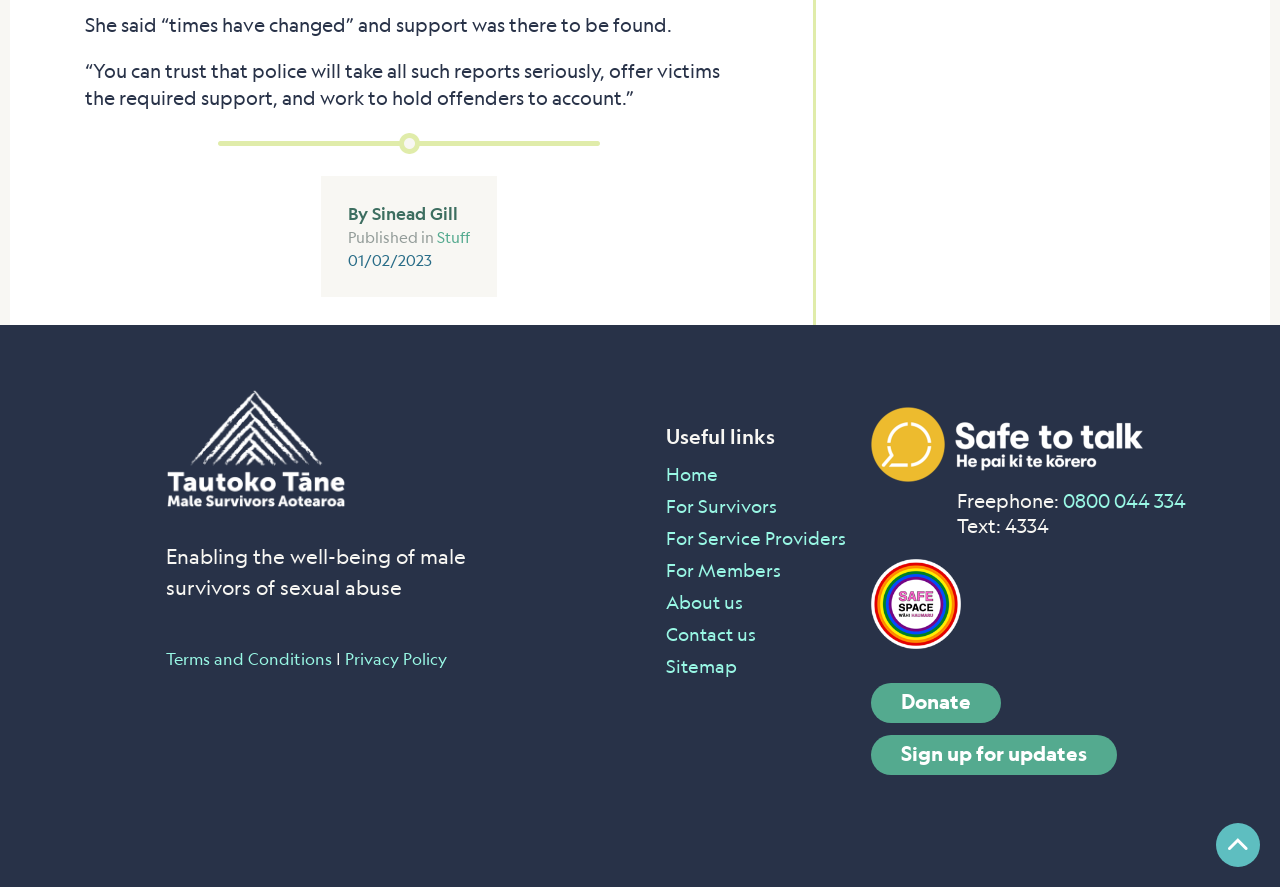Determine the coordinates of the bounding box that should be clicked to complete the instruction: "Visit 'Stuff'". The coordinates should be represented by four float numbers between 0 and 1: [left, top, right, bottom].

[0.341, 0.256, 0.367, 0.277]